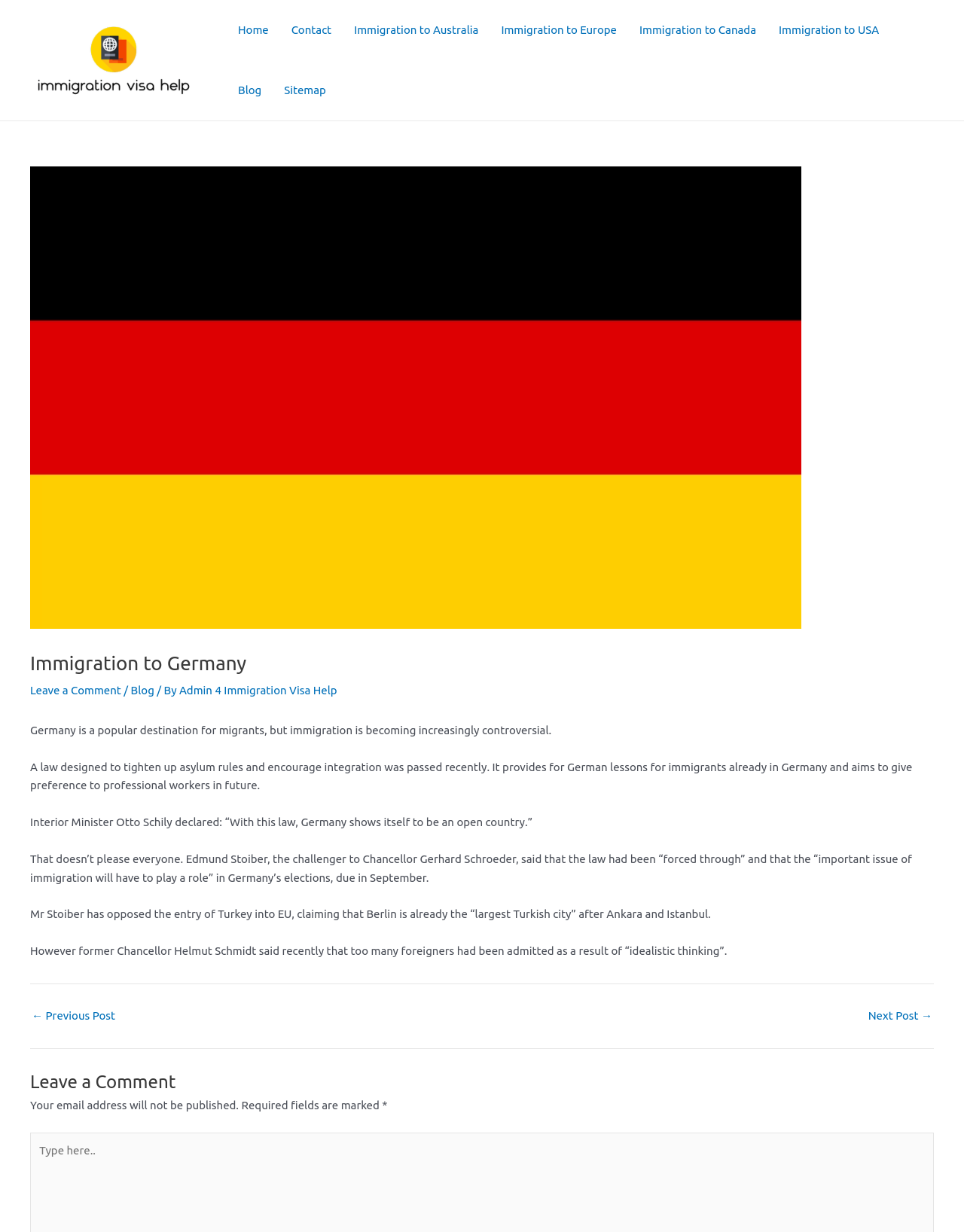Find the bounding box coordinates of the element you need to click on to perform this action: 'Click on the 'Home' link'. The coordinates should be represented by four float values between 0 and 1, in the format [left, top, right, bottom].

[0.235, 0.0, 0.29, 0.049]